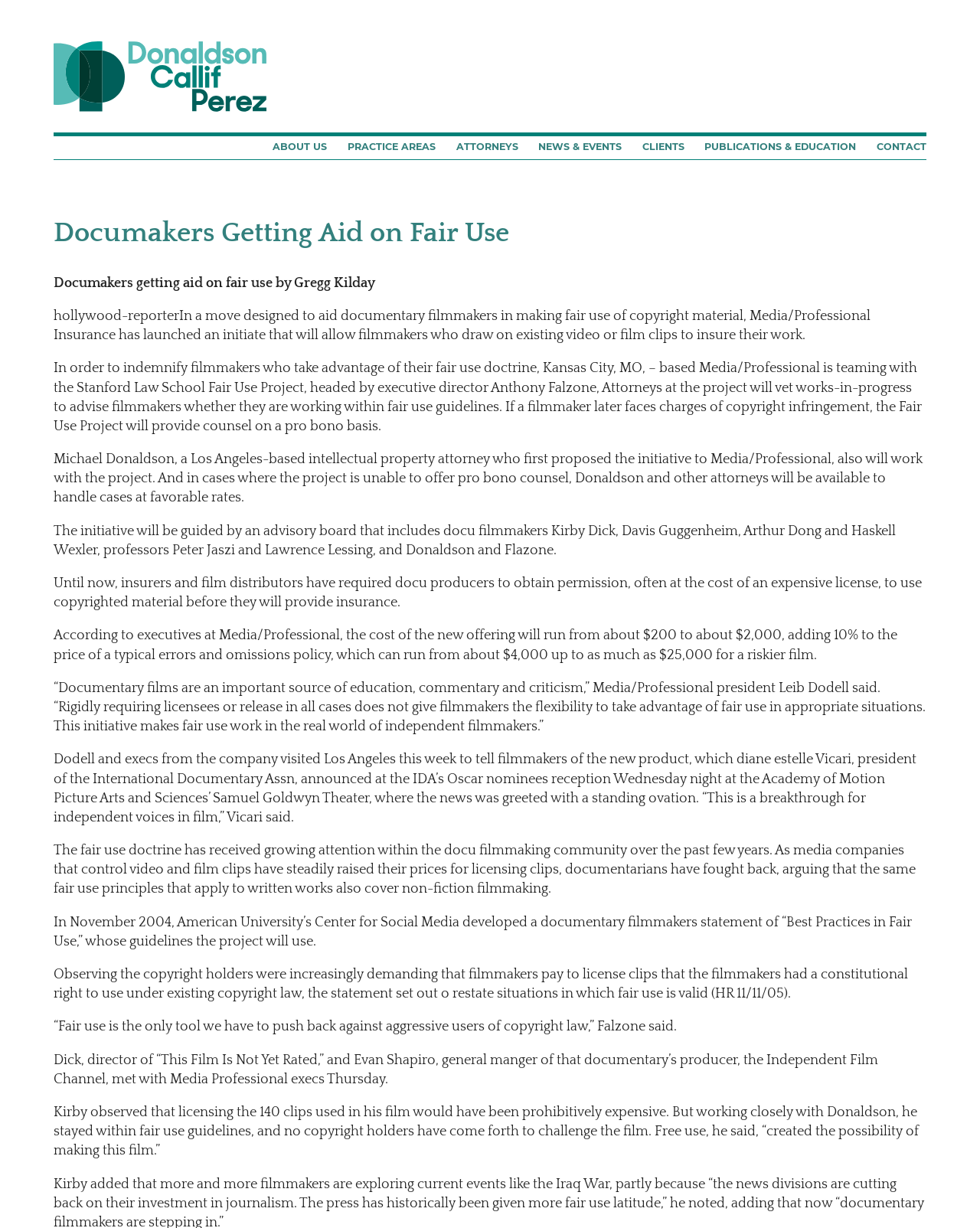Using the webpage screenshot, find the UI element described by Donaldson Callif Perez LLP. Provide the bounding box coordinates in the format (top-left x, top-left y, bottom-right x, bottom-right y), ensuring all values are floating point numbers between 0 and 1.

[0.055, 0.034, 0.274, 0.091]